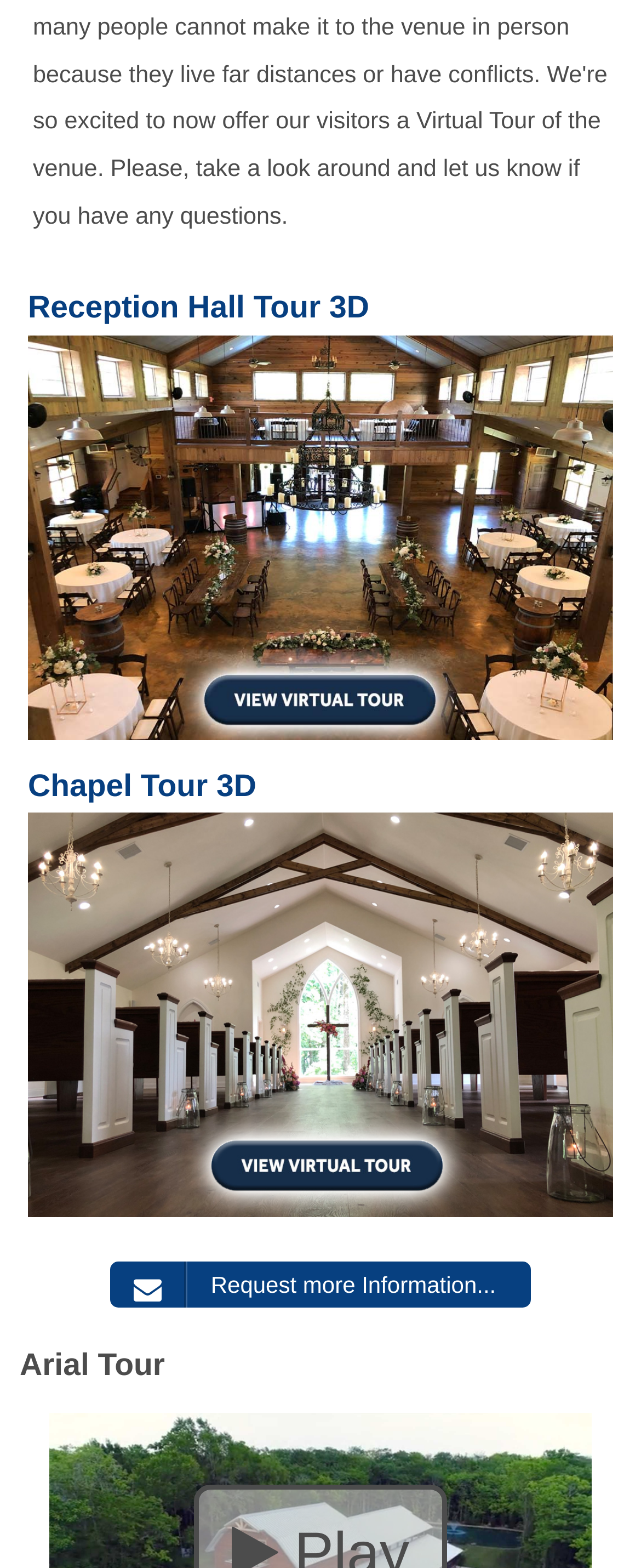Determine the bounding box for the UI element described here: "Going Green".

[0.0, 0.041, 1.0, 0.104]